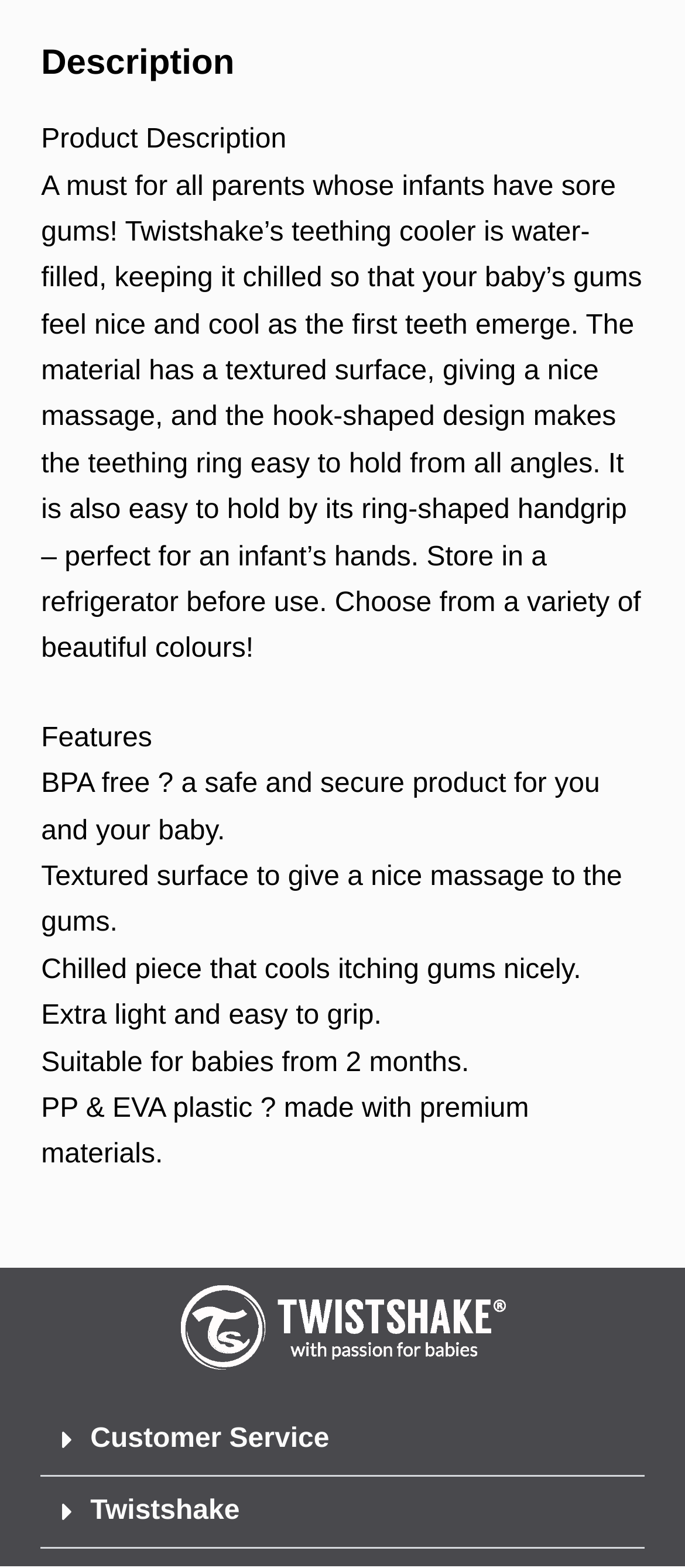Using the element description: "Twistshake", determine the bounding box coordinates for the specified UI element. The coordinates should be four float numbers between 0 and 1, [left, top, right, bottom].

[0.06, 0.942, 0.94, 0.988]